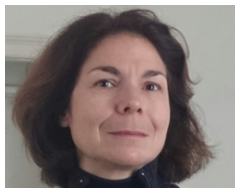What is the person wearing? Based on the image, give a response in one word or a short phrase.

A dark top